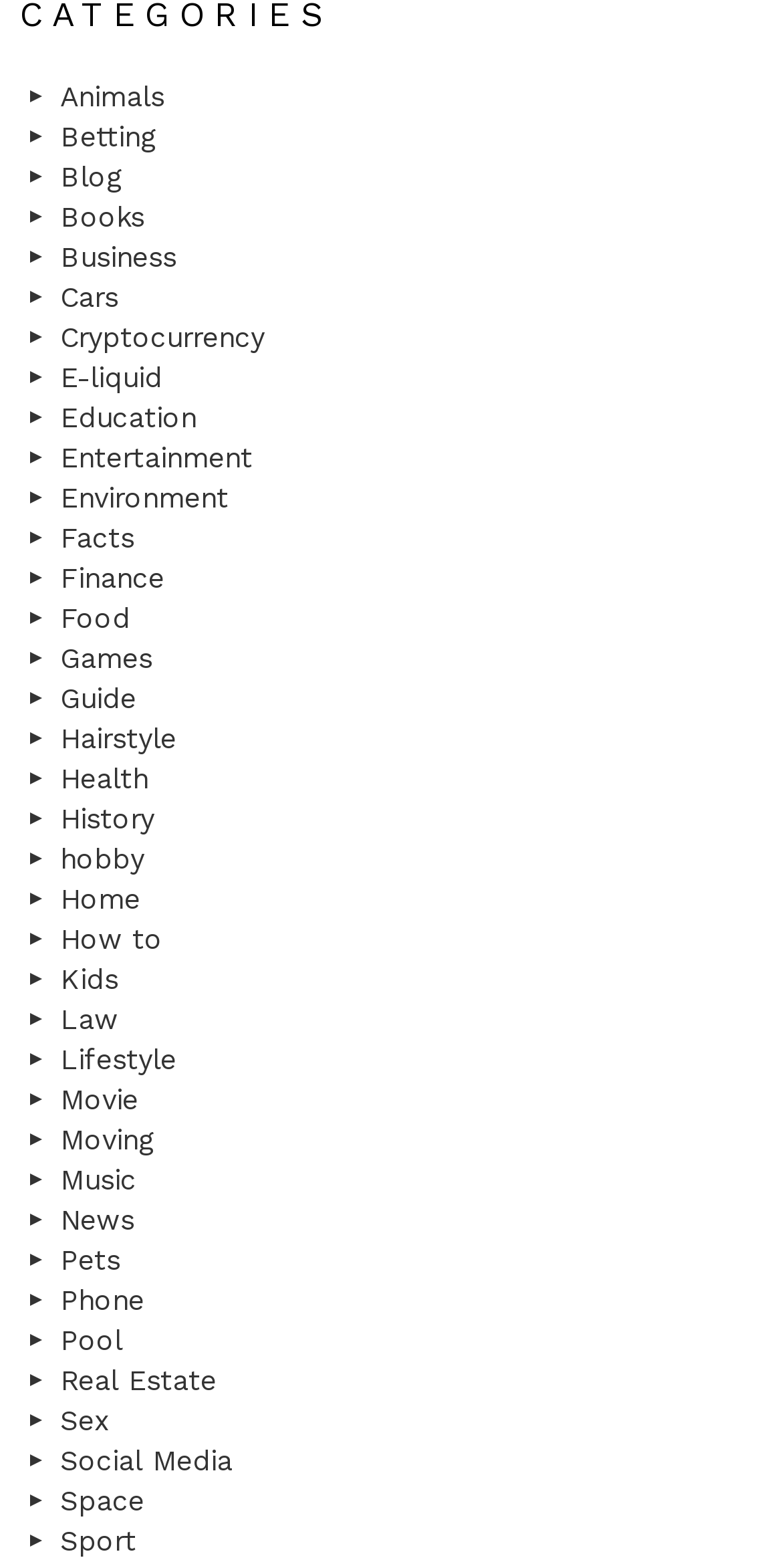Identify the bounding box coordinates of the clickable region to carry out the given instruction: "Click on Animals".

[0.026, 0.049, 0.974, 0.074]